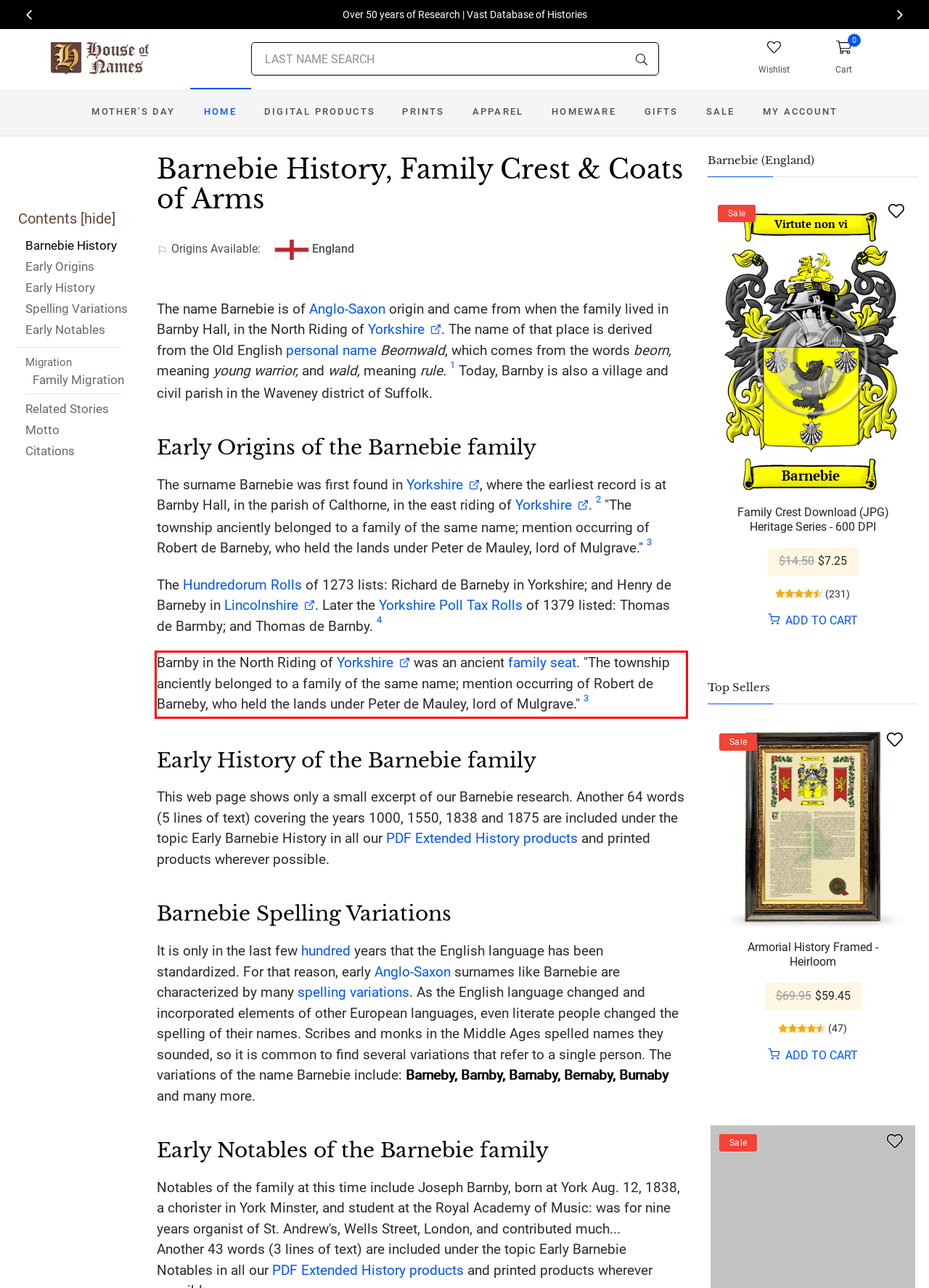Given a screenshot of a webpage containing a red rectangle bounding box, extract and provide the text content found within the red bounding box.

Barnby in the North Riding of Yorkshire was an ancient family seat. "The township anciently belonged to a family of the same name; mention occurring of Robert de Barneby, who held the lands under Peter de Mauley, lord of Mulgrave." 3